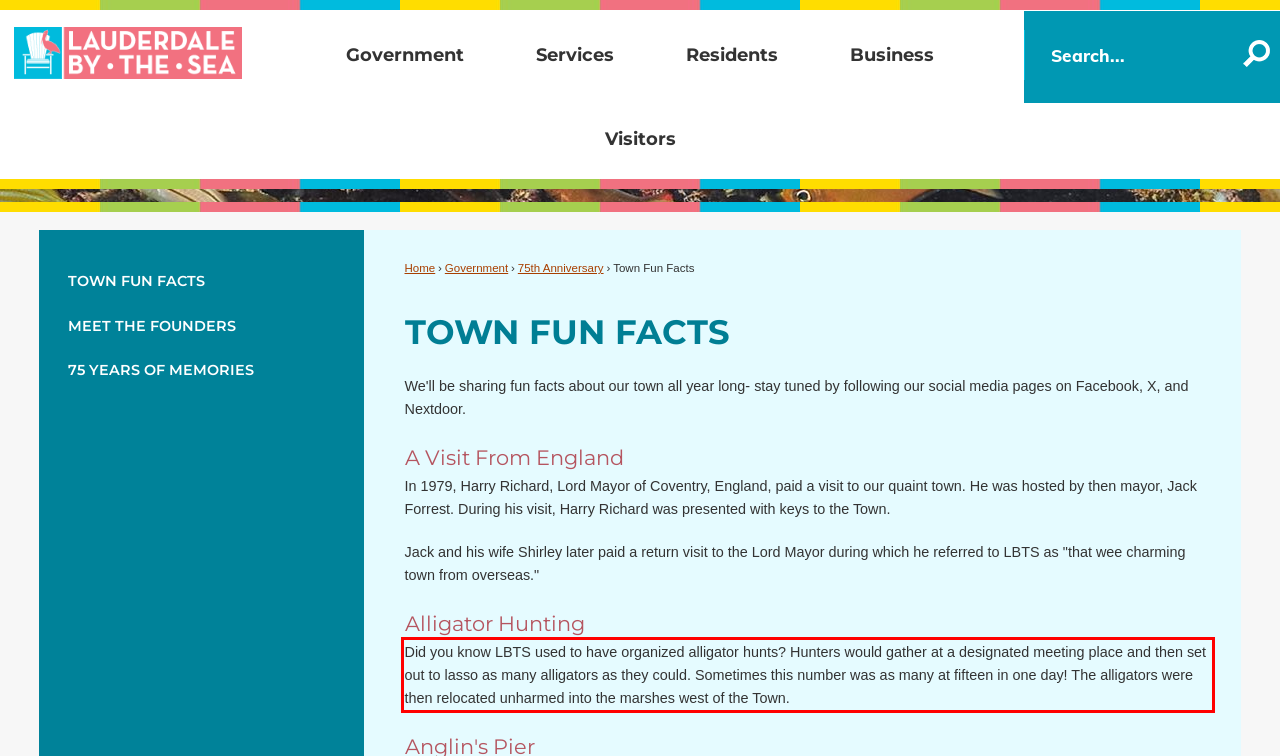From the screenshot of the webpage, locate the red bounding box and extract the text contained within that area.

Did you know LBTS used to have organized alligator hunts? Hunters would gather at a designated meeting place and then set out to lasso as many alligators as they could. Sometimes this number was as many at fifteen in one day! The alligators were then relocated unharmed into the marshes west of the Town.